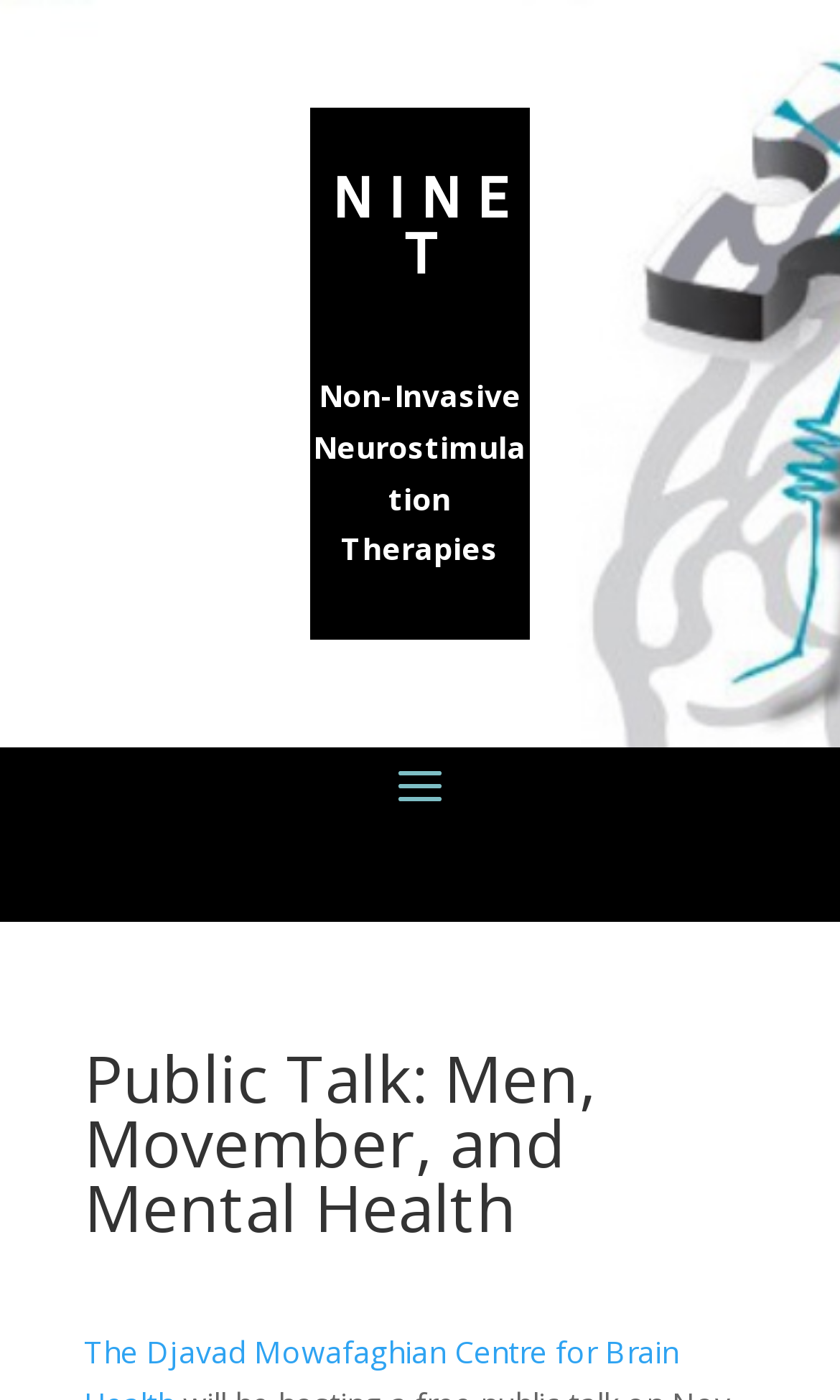Determine the main heading of the webpage and generate its text.

Public Talk: Men, Movember, and Mental Health